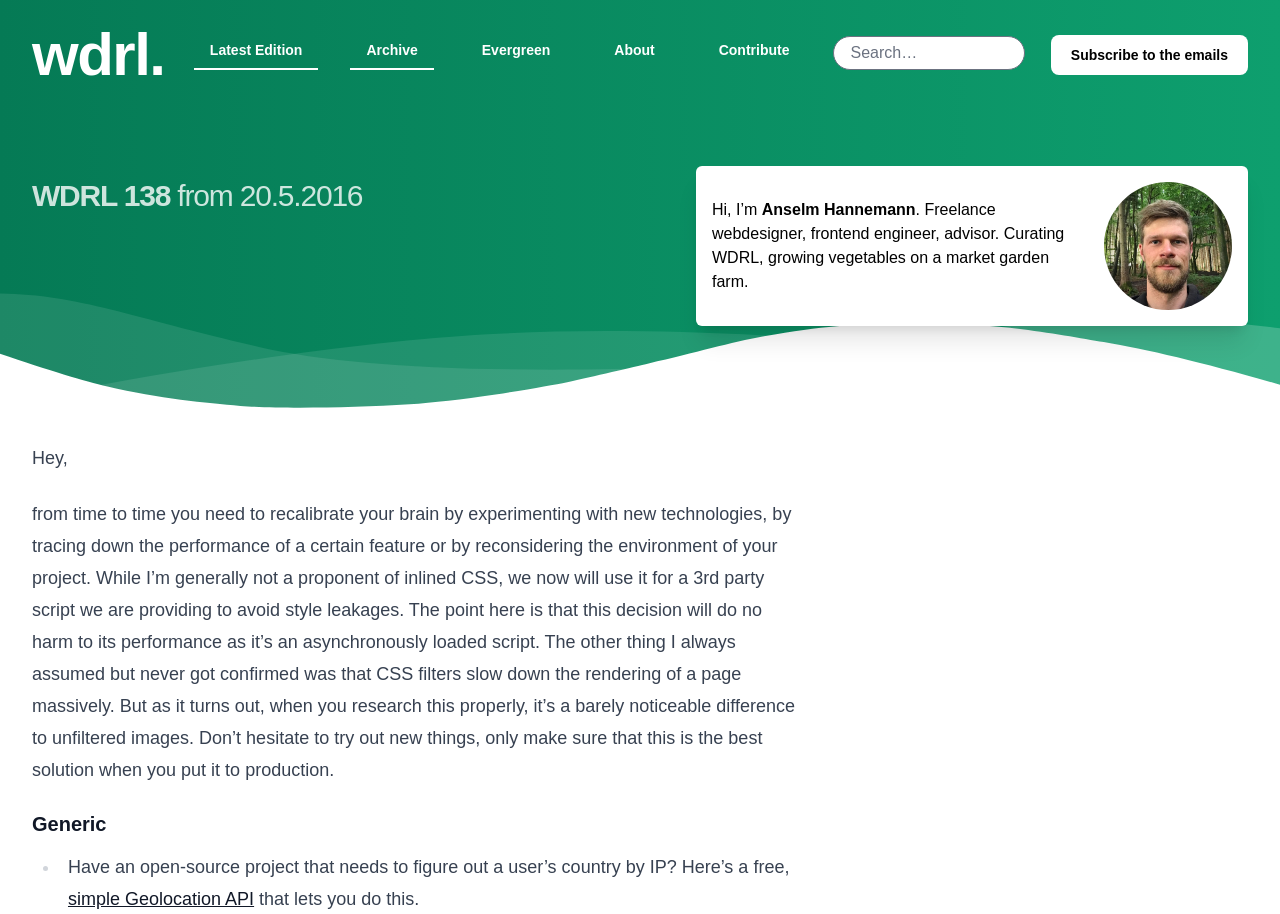Identify the first-level heading on the webpage and generate its text content.

WDRL 138 from 20.5.2016